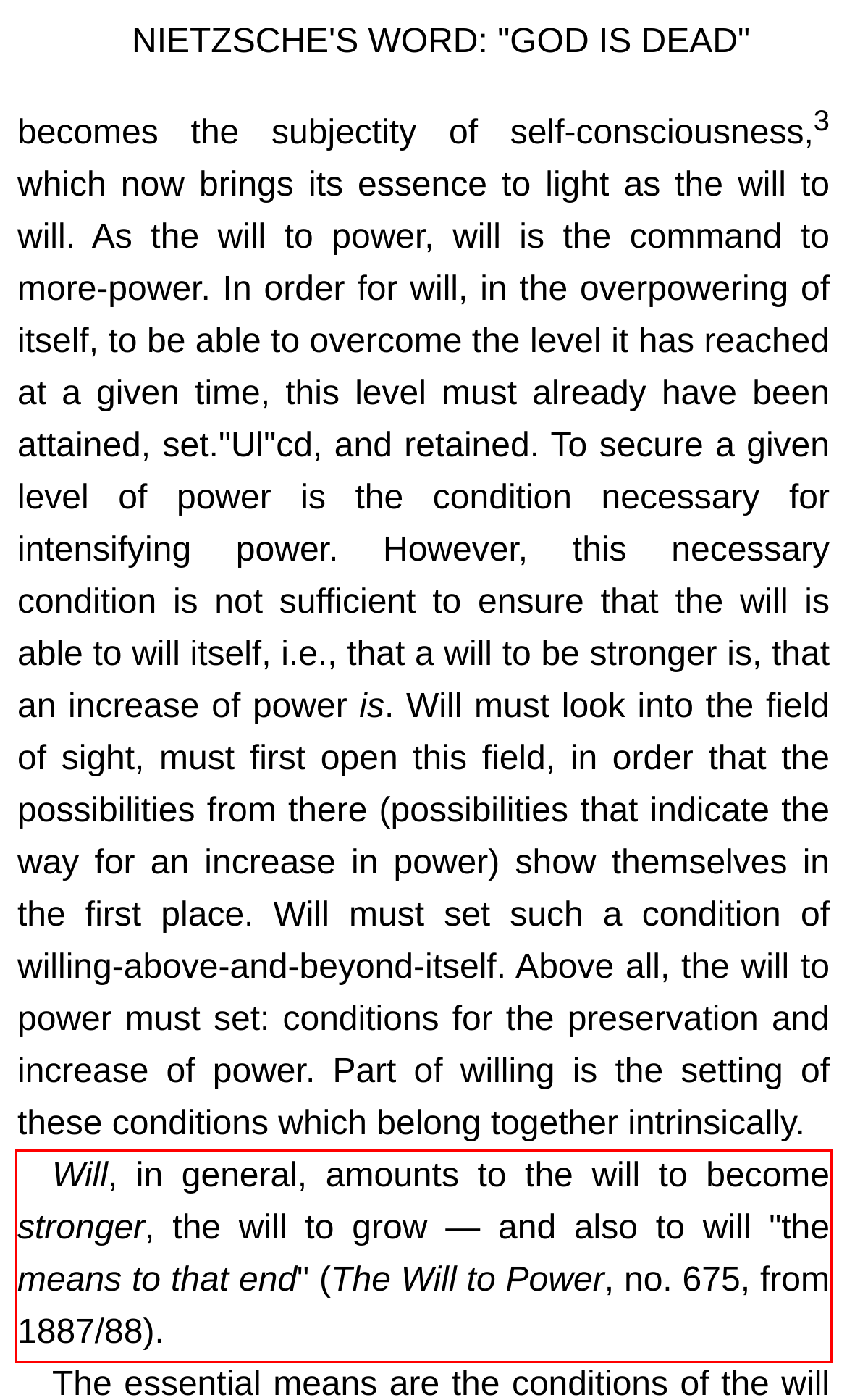Identify and extract the text within the red rectangle in the screenshot of the webpage.

Will, in general, amounts to the will to become stronger, the will to grow — and also to will "the means to that end" (The Will to Power, no. 675, from 1887/88).